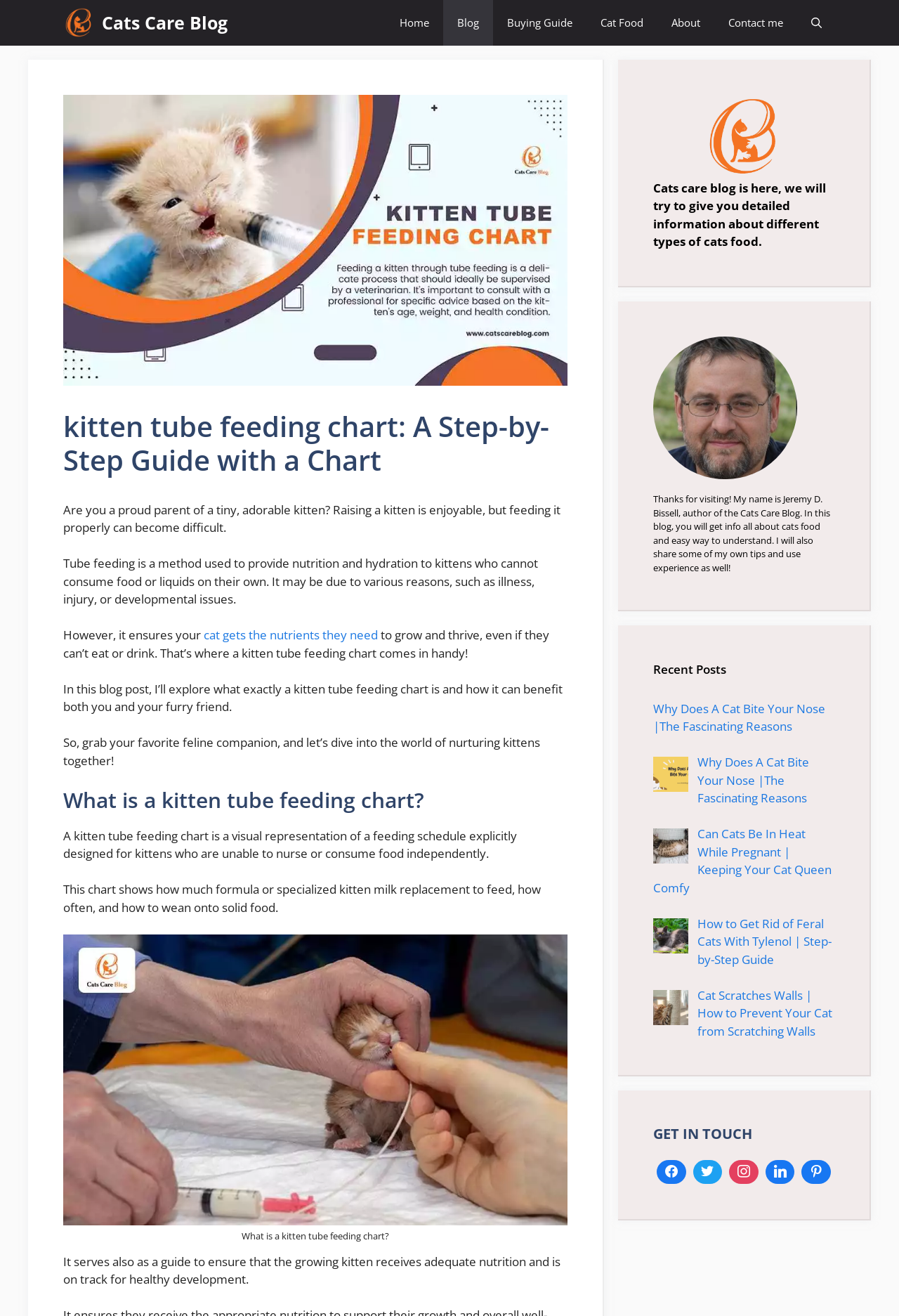Using the format (top-left x, top-left y, bottom-right x, bottom-right y), provide the bounding box coordinates for the described UI element. All values should be floating point numbers between 0 and 1: Cats Care Blog

[0.113, 0.0, 0.253, 0.035]